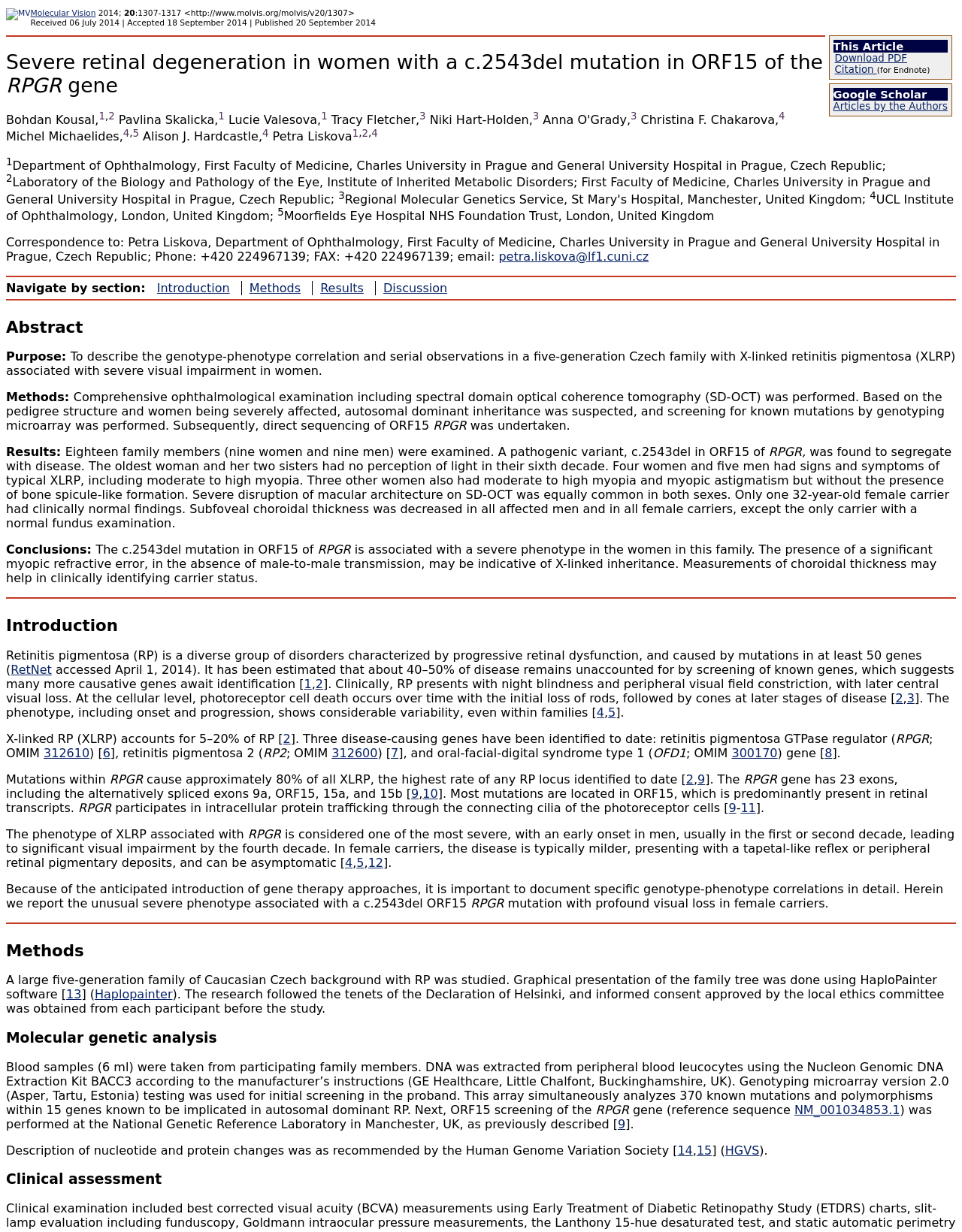Can you identify the bounding box coordinates of the clickable region needed to carry out this instruction: 'Read the abstract of the article'? The coordinates should be four float numbers within the range of 0 to 1, stated as [left, top, right, bottom].

[0.006, 0.258, 0.994, 0.273]